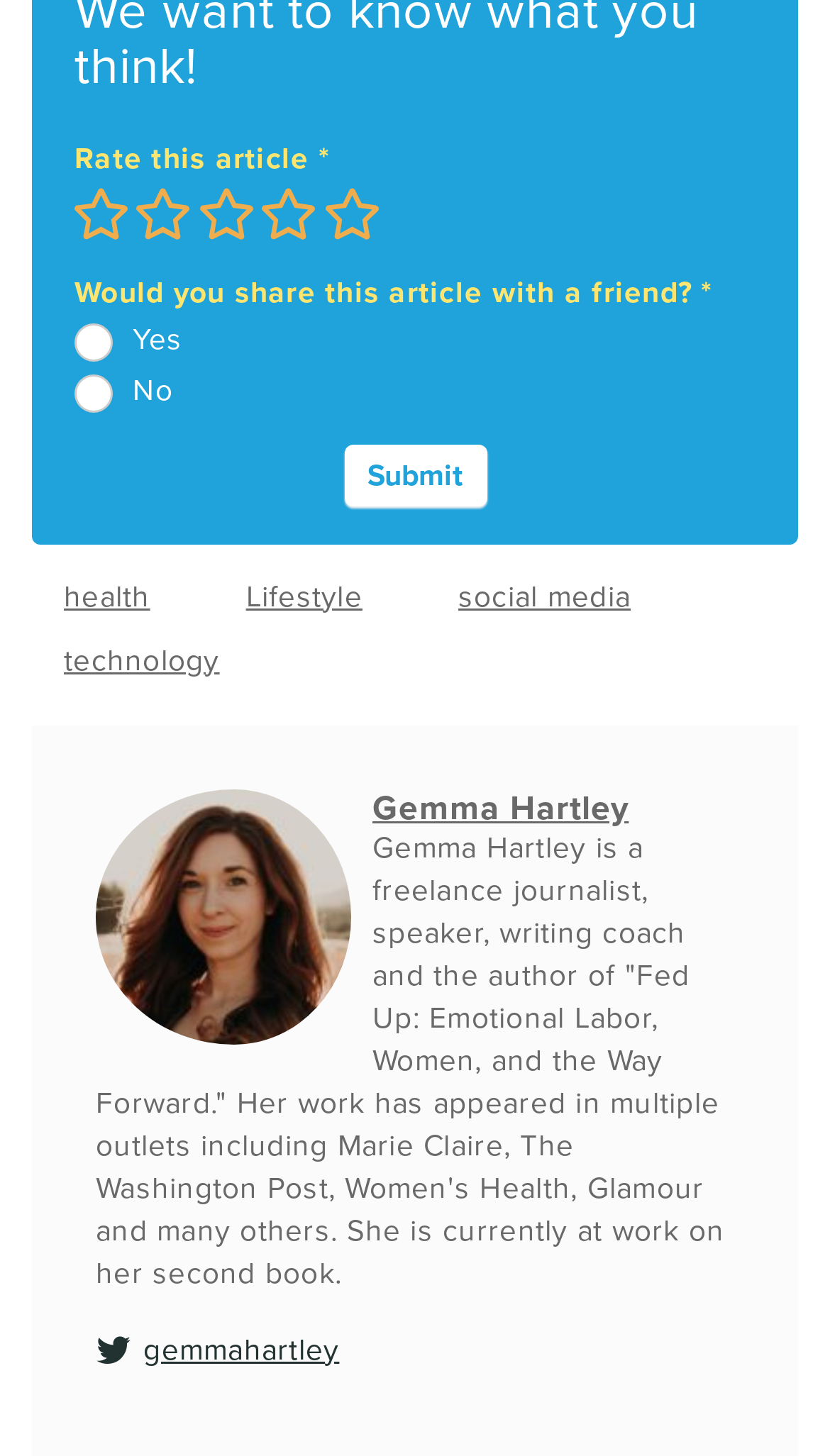Use a single word or phrase to answer the question: 
What is the title of the author's book?

Fed Up